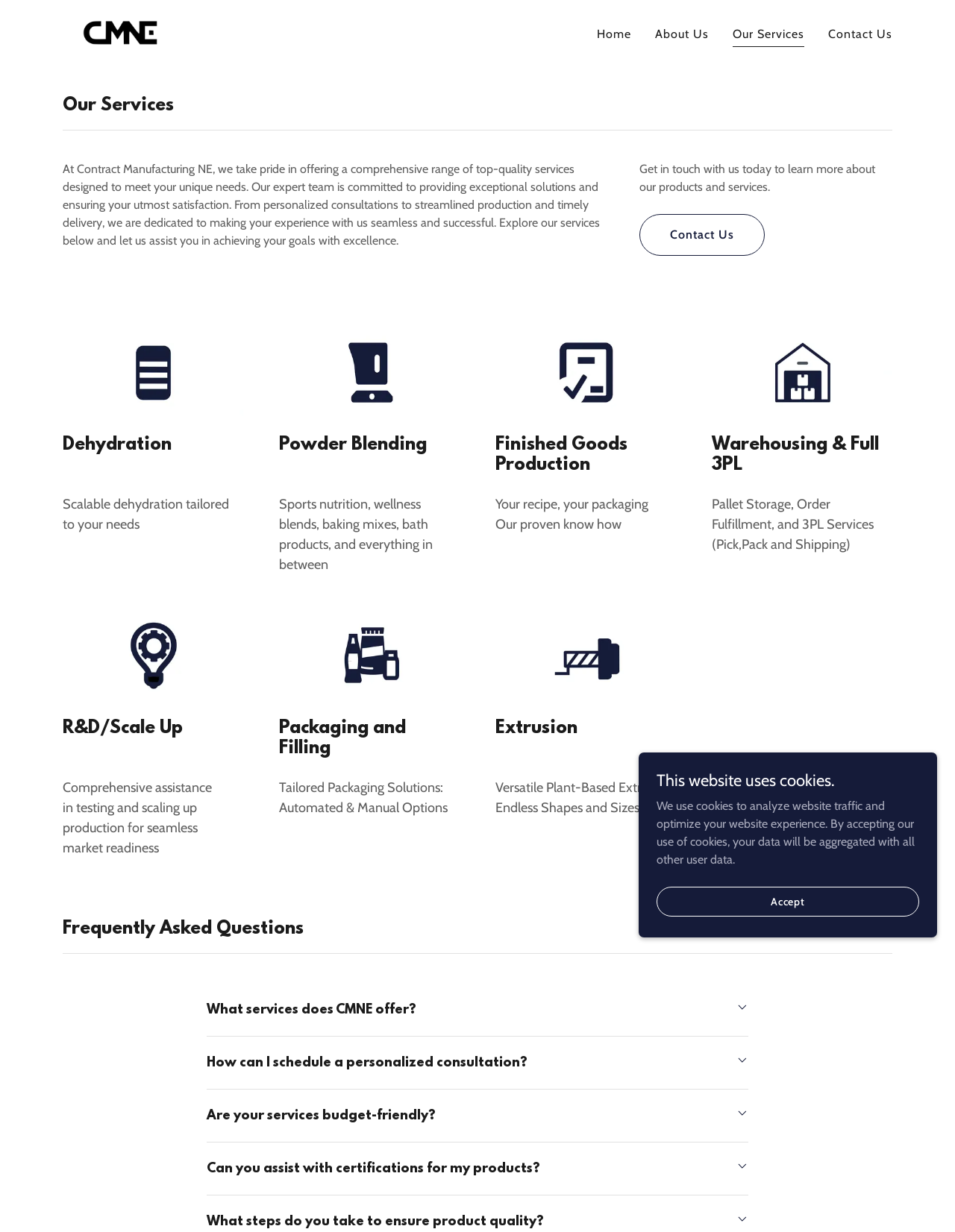How can I get in touch with Contract Manufacturing NE?
Deliver a detailed and extensive answer to the question.

To get in touch with Contract Manufacturing NE, I can click on the 'Contact Us' link at the top navigation bar or at the bottom of the 'Our Services' section, which will likely take me to a contact form or provide contact information.